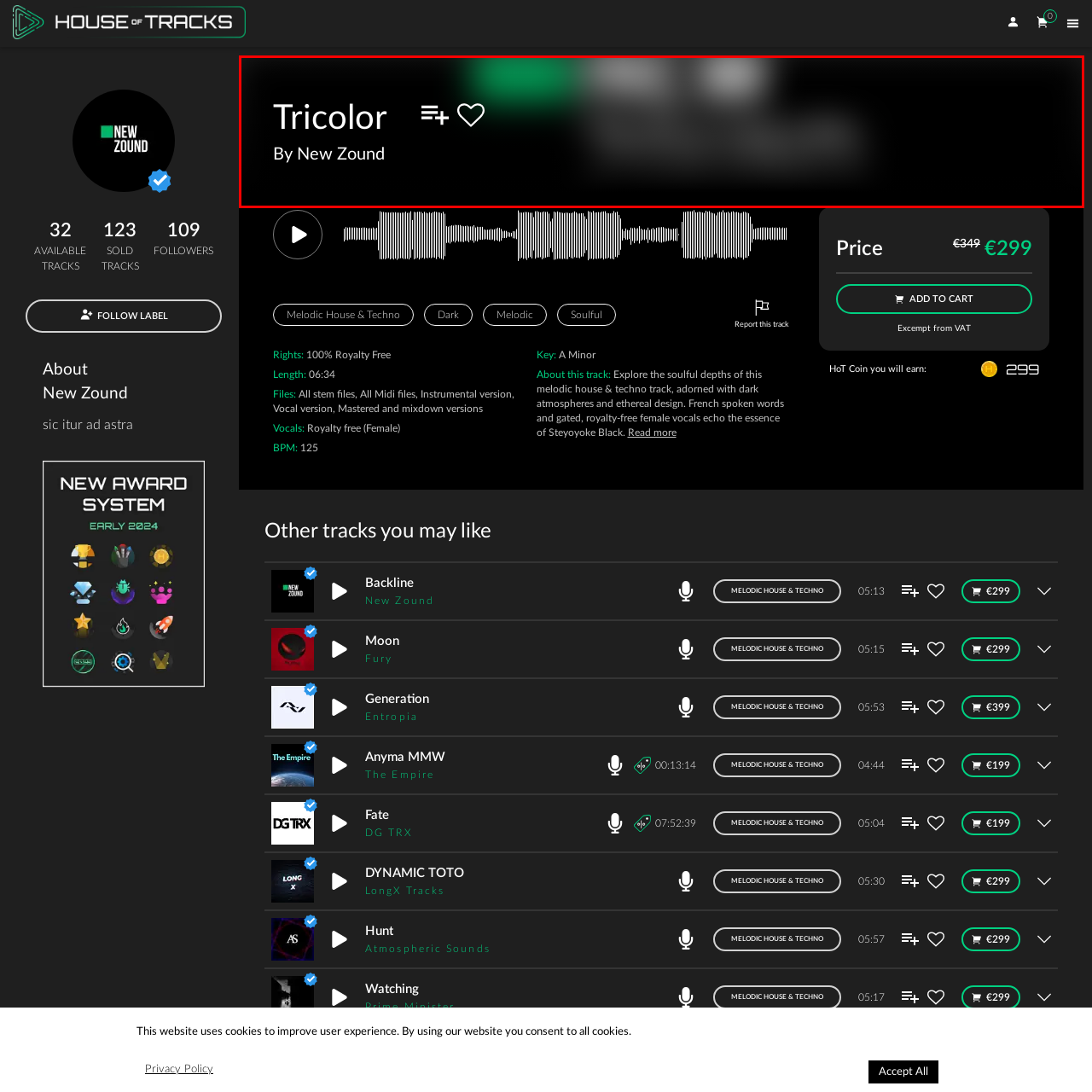Who is the artist or label associated with this track?
Observe the image inside the red bounding box and answer the question using only one word or a short phrase.

New Zound